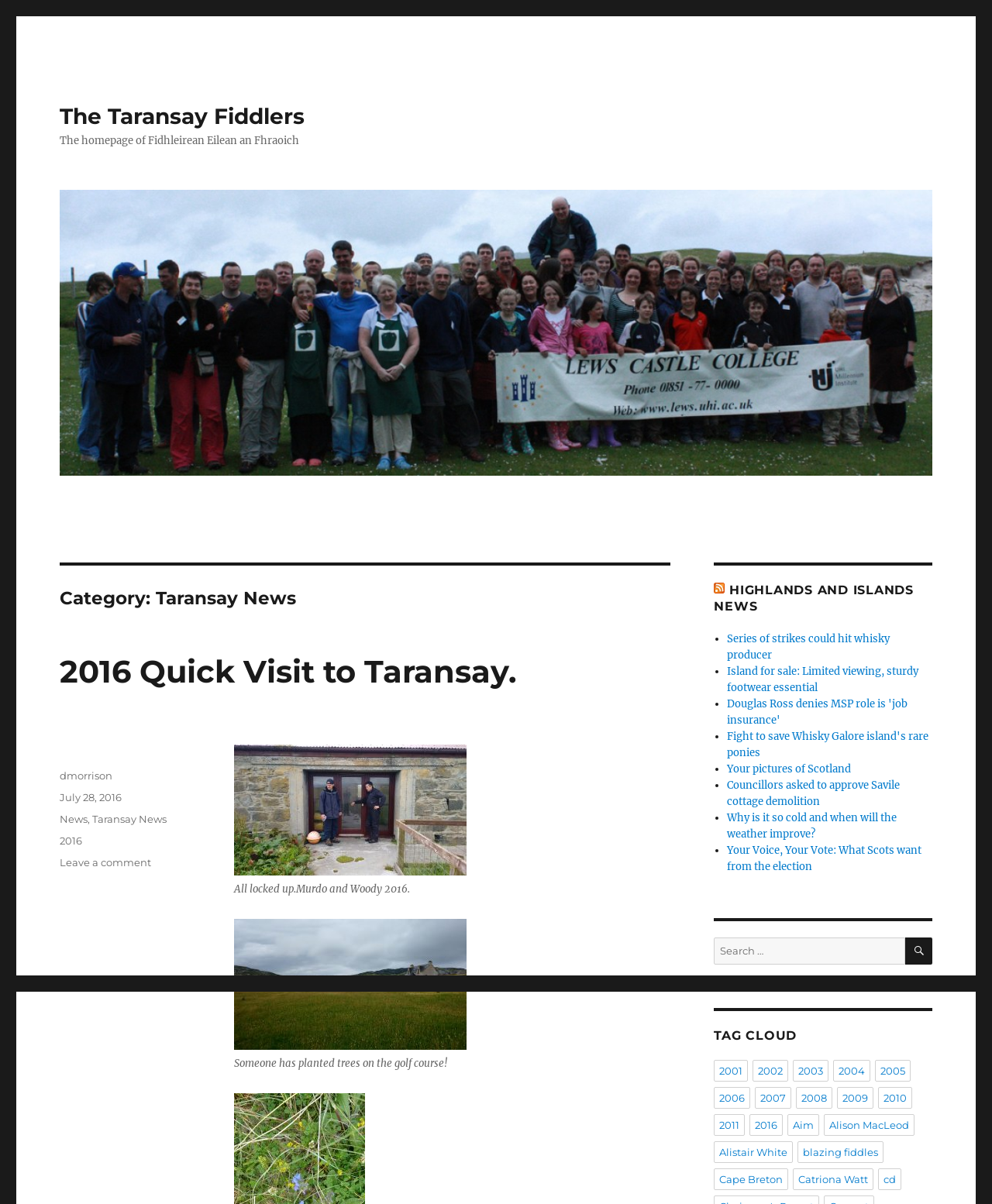Predict the bounding box coordinates of the UI element that matches this description: "alt="The Taransay Fiddlers"". The coordinates should be in the format [left, top, right, bottom] with each value between 0 and 1.

[0.06, 0.158, 0.94, 0.395]